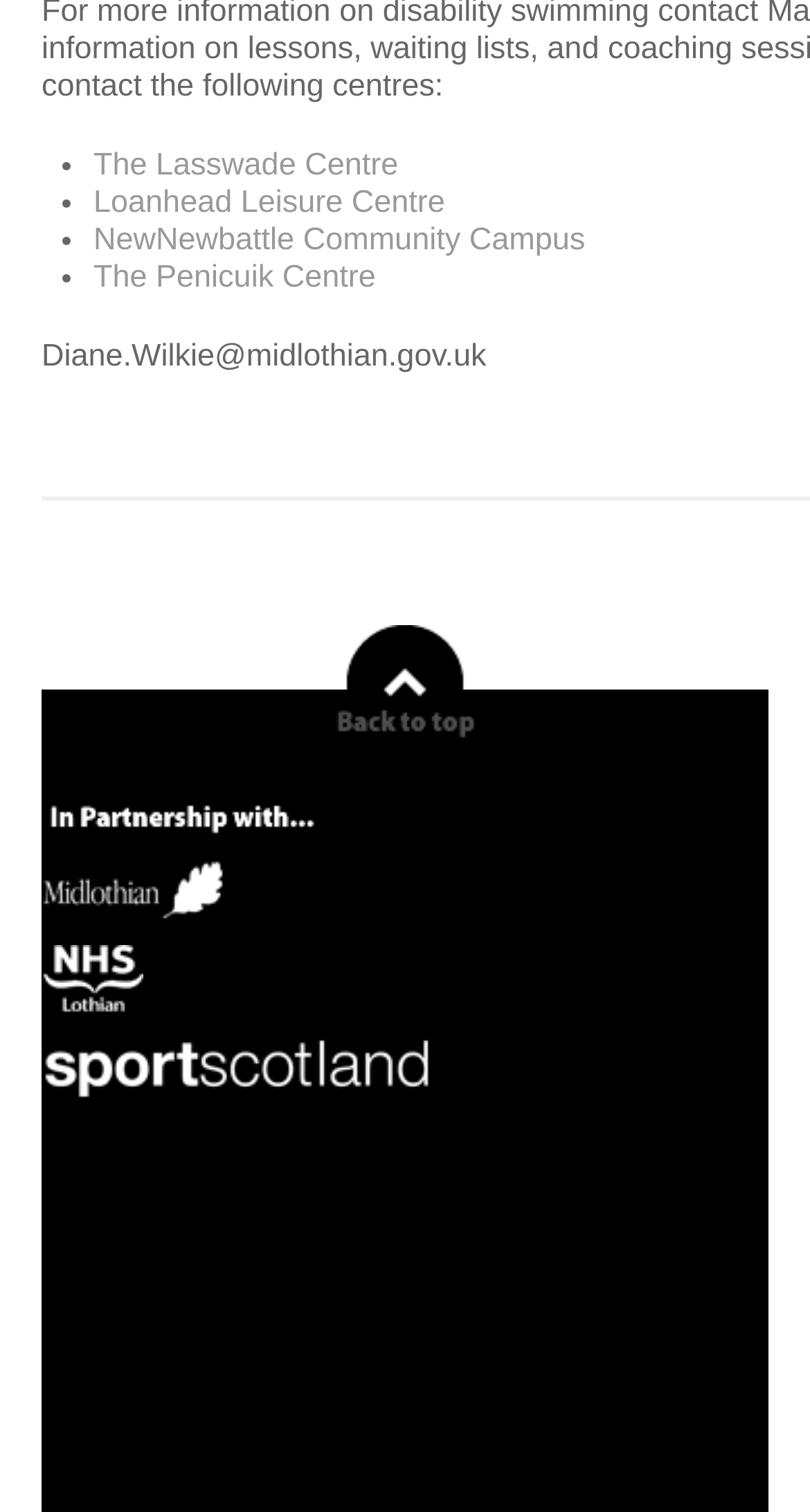Specify the bounding box coordinates for the region that must be clicked to perform the given instruction: "click on The Lasswade Centre".

[0.115, 0.098, 0.492, 0.121]